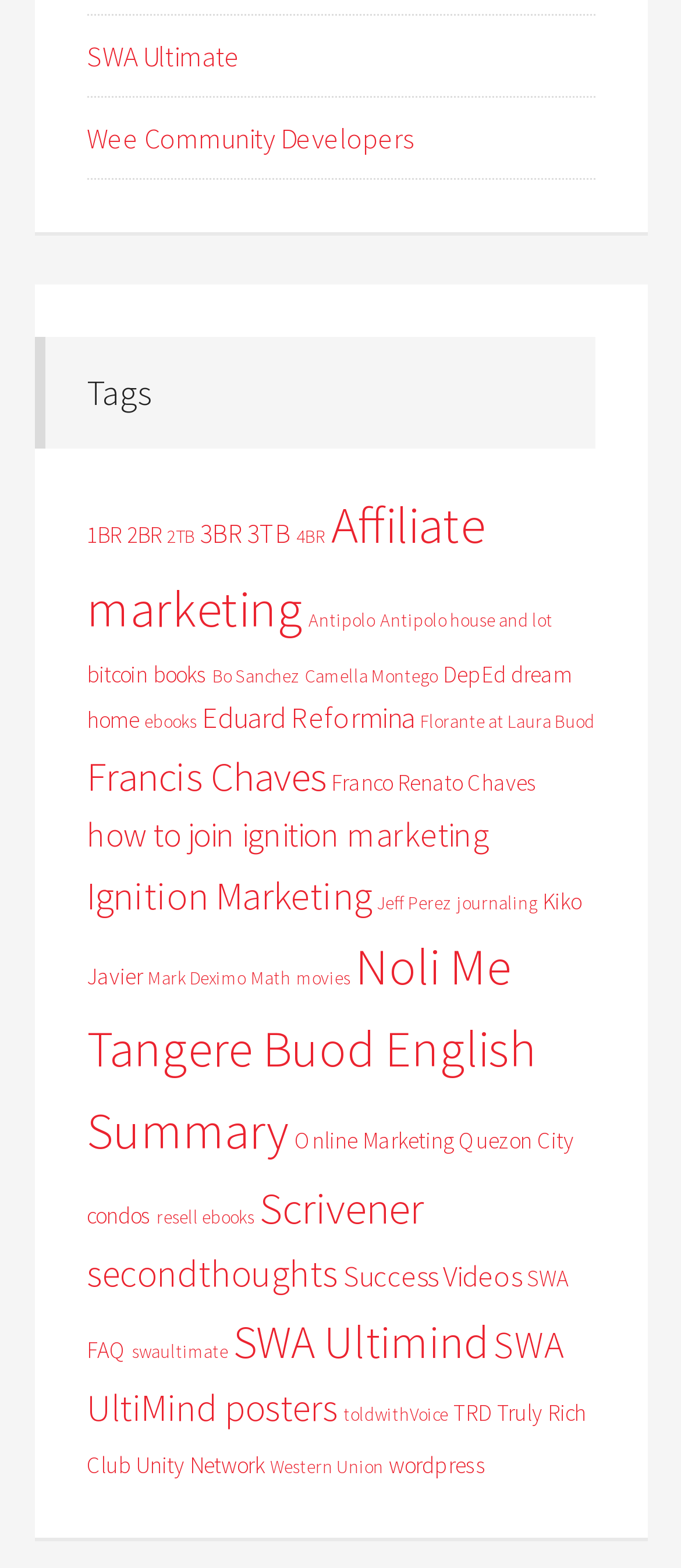What is the first tag listed under the 'Tags' heading?
Provide a fully detailed and comprehensive answer to the question.

I looked at the 'Tags' heading and found the first link, which is '1BR (3 items)'. The text of this link is '1BR'.